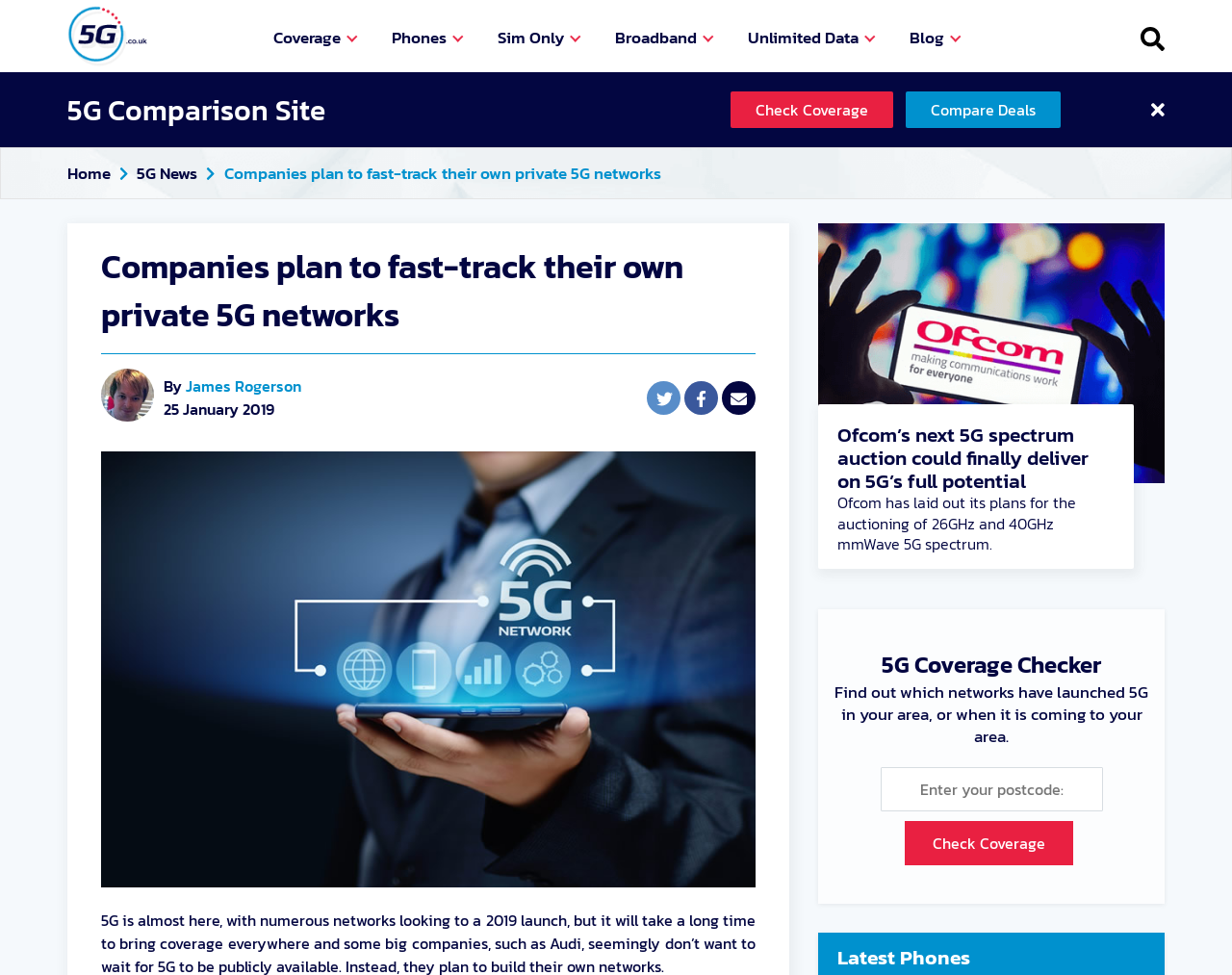Can you find the bounding box coordinates of the area I should click to execute the following instruction: "Click the 'Check Coverage' button"?

[0.734, 0.842, 0.871, 0.887]